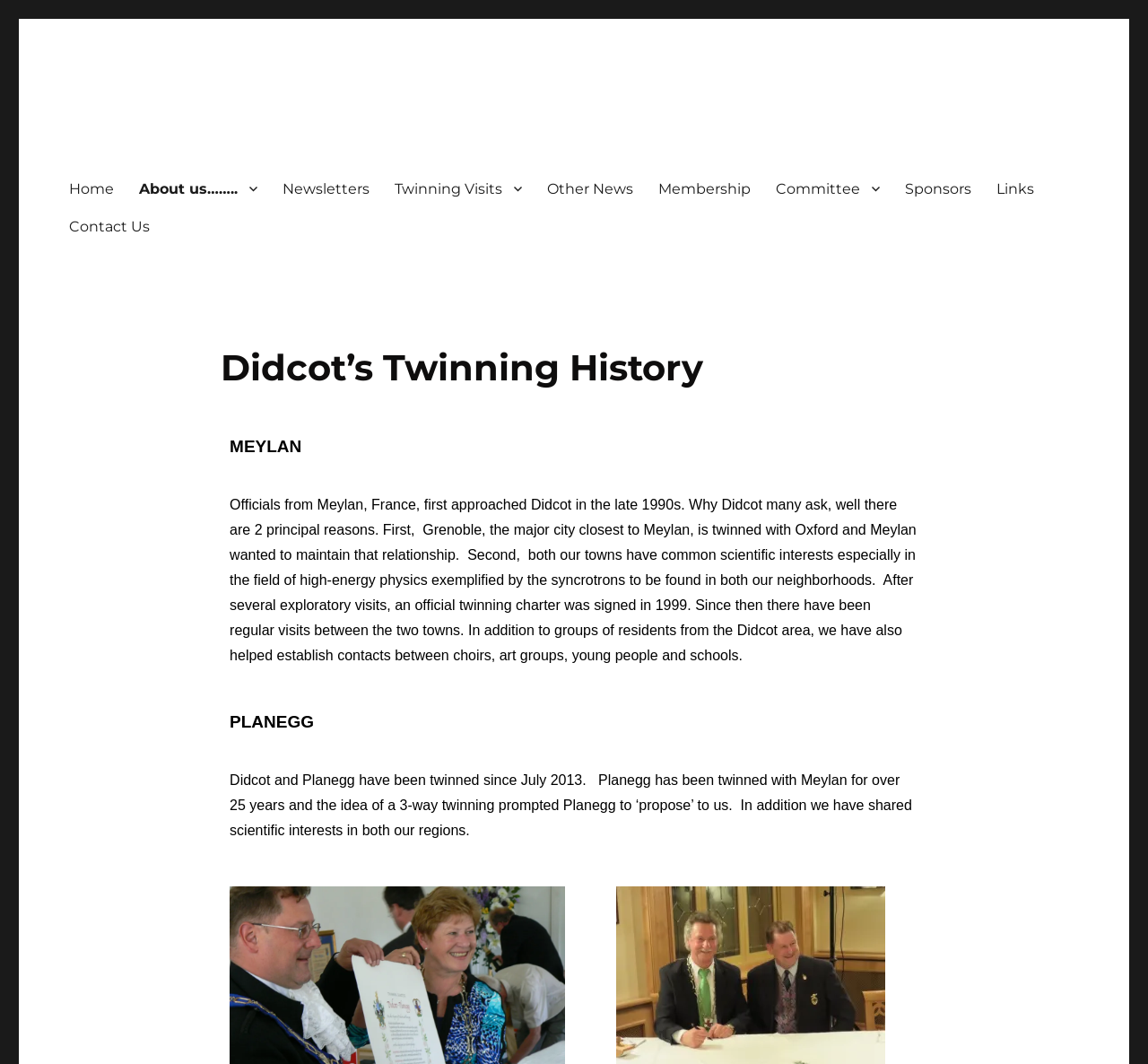Indicate the bounding box coordinates of the element that must be clicked to execute the instruction: "view other news". The coordinates should be given as four float numbers between 0 and 1, i.e., [left, top, right, bottom].

[0.466, 0.159, 0.563, 0.195]